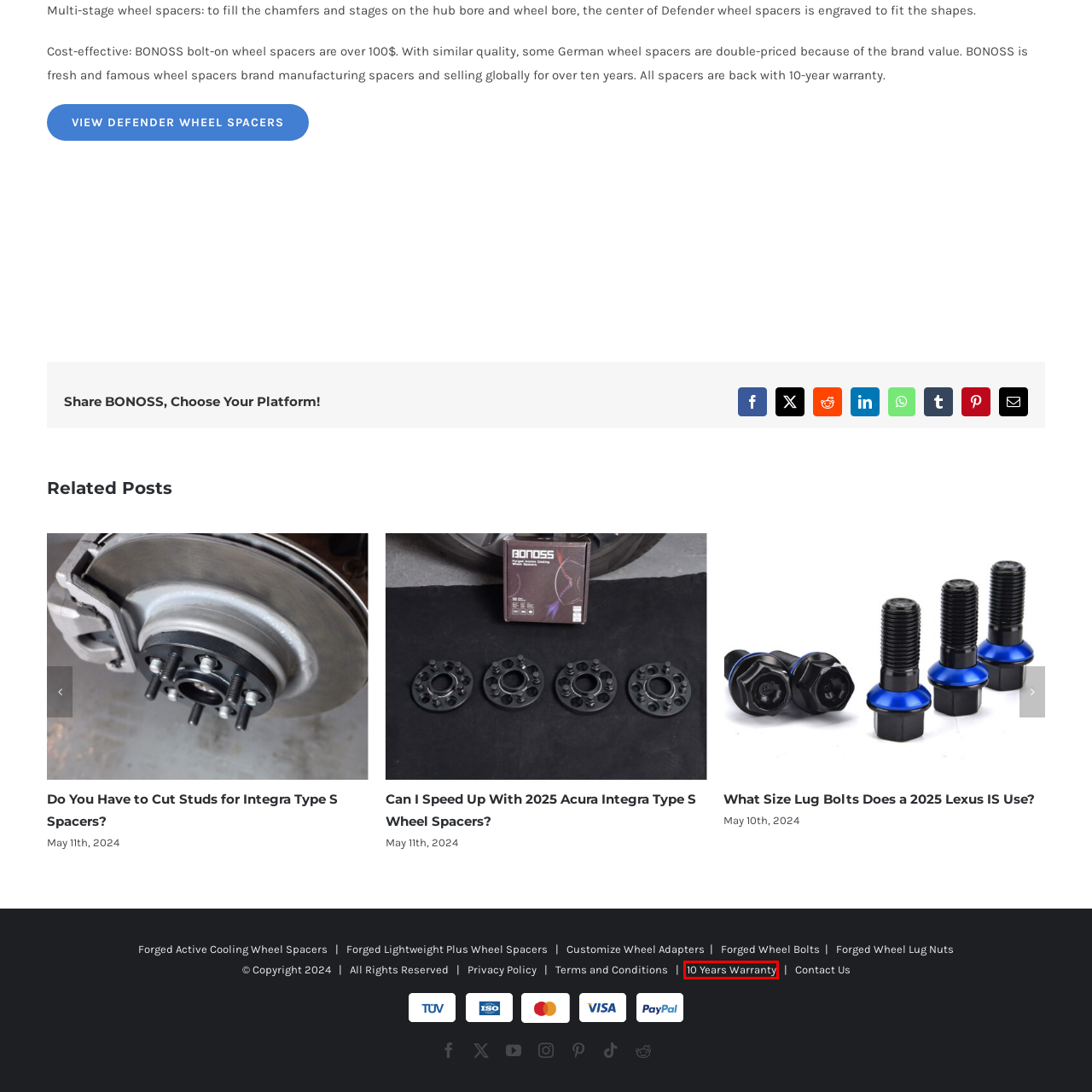Take a look at the provided webpage screenshot featuring a red bounding box around an element. Select the most appropriate webpage description for the page that loads after clicking on the element inside the red bounding box. Here are the candidates:
A. Do You Have to Cut Studs for Integra Type S Spacers?
B. 2024 Latest Best Forged Wheel Spacers | Perfect Fitment & Active Cooling
C. Contact Us - BONOSS
D. What Size Acura Integra Type S Wheel Spacers are Best? - BONOSS
E. My Account - BONOSS
F. WARRANTY - BONOSS
G. Are 2025 Acura Integra Type S Wheel Spacers Safe? - BONOSS
H. Terms and Conditions - BONOSS

F